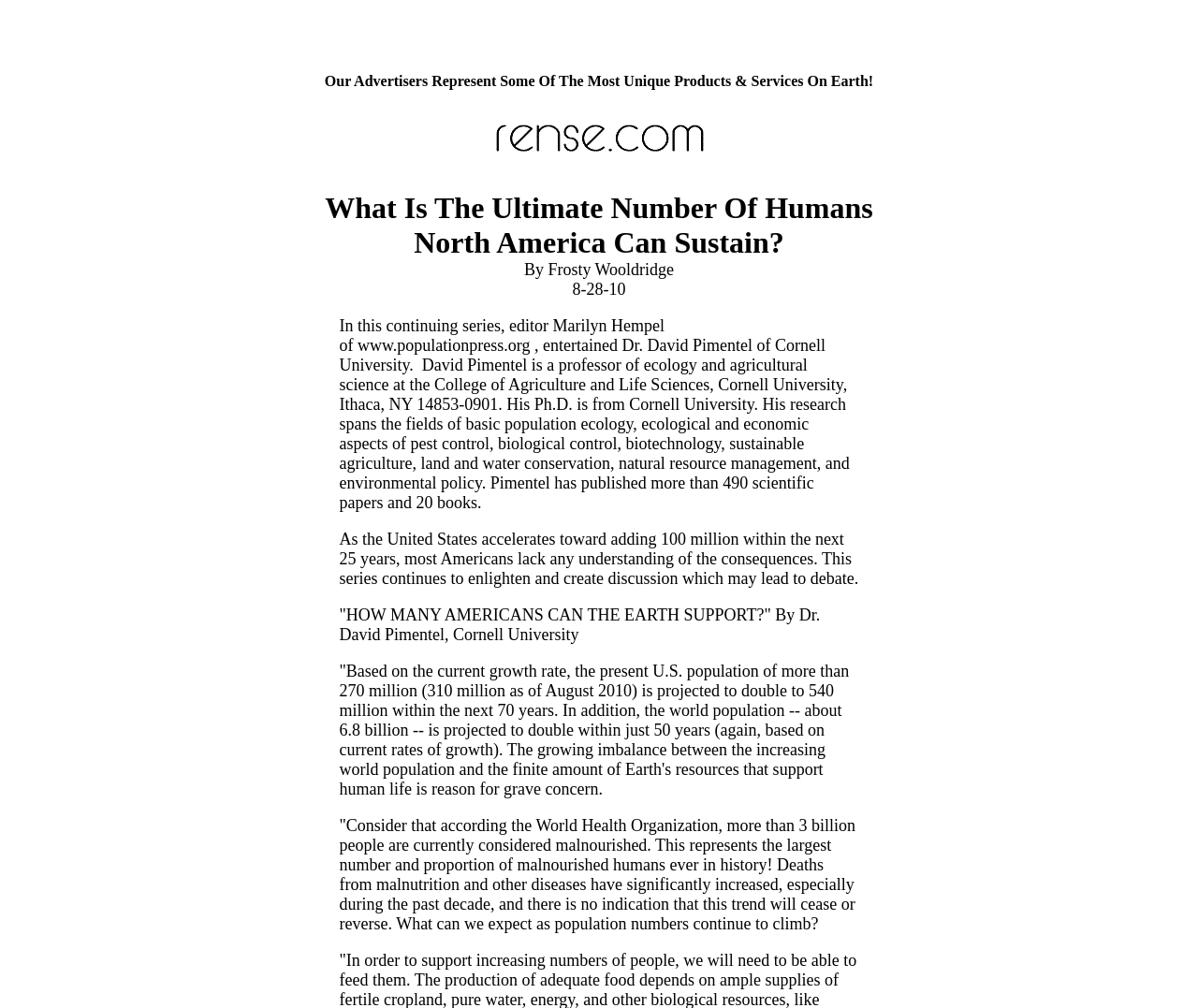Who is the author of the article?
Based on the screenshot, answer the question with a single word or phrase.

Frosty Wooldridge